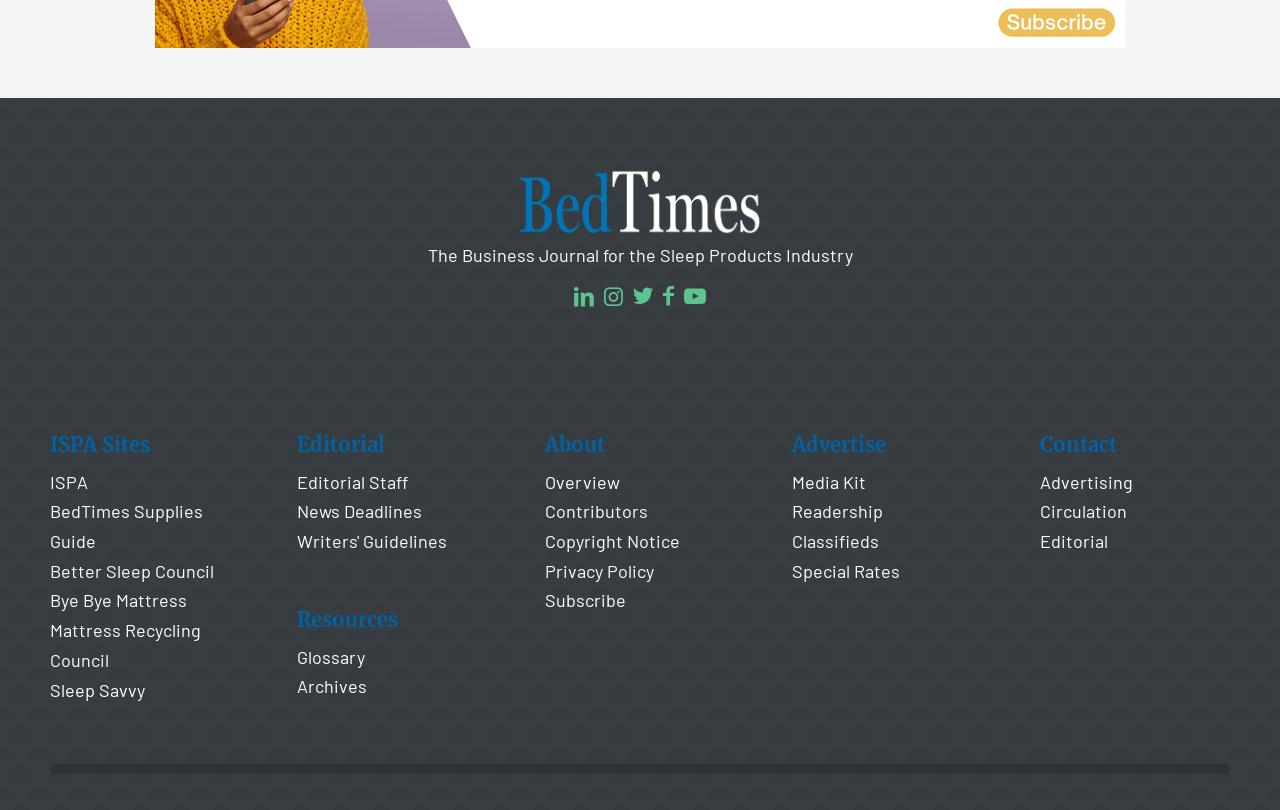Provide the bounding box coordinates of the UI element that matches the description: "Sleep Savvy".

[0.039, 0.838, 0.113, 0.865]